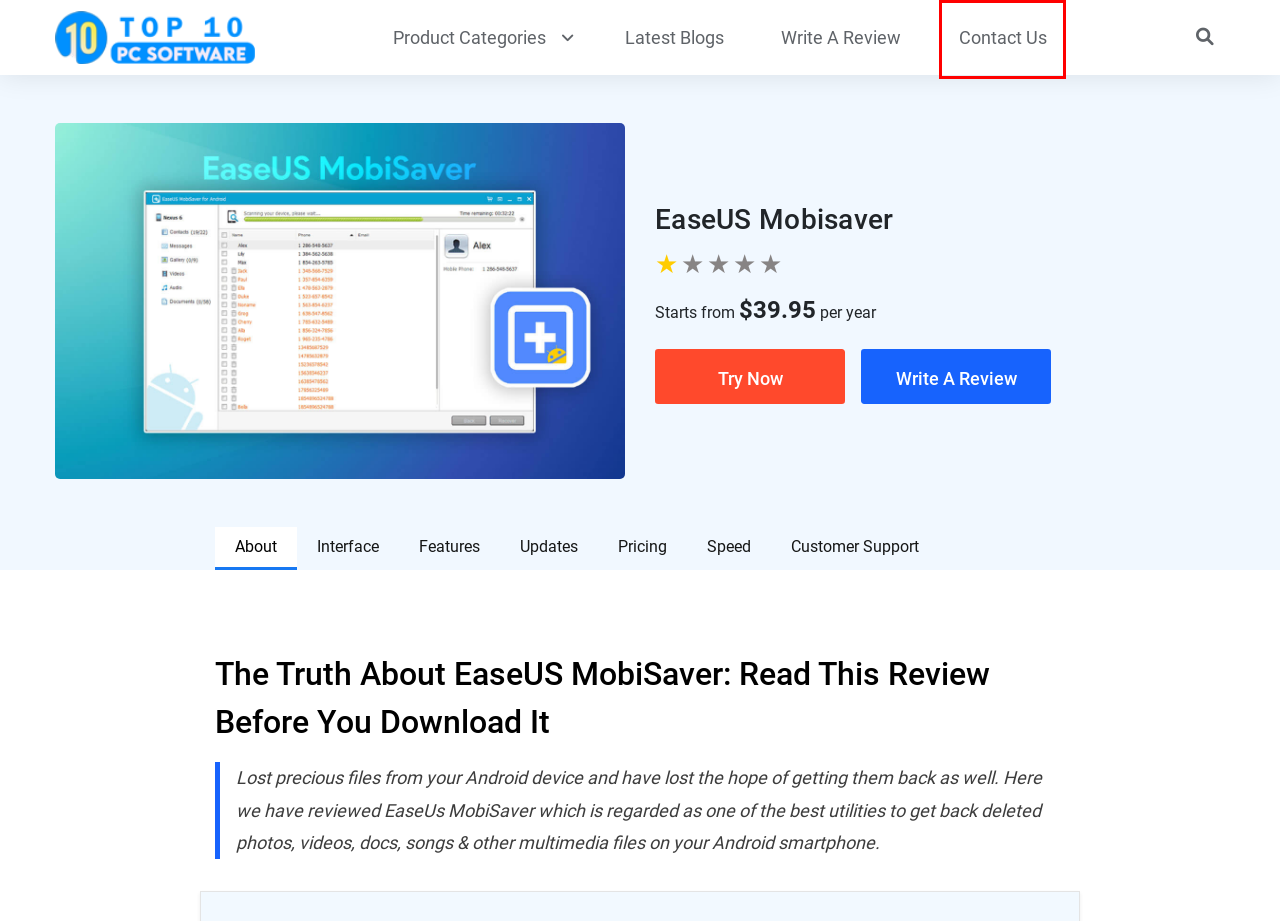Look at the screenshot of a webpage that includes a red bounding box around a UI element. Select the most appropriate webpage description that matches the page seen after clicking the highlighted element. Here are the candidates:
A. Contact Us - Top10PCSoftware
B. Latest Blogs - Top10PCSoftware
C. Android Data Recovery Software - EaseUS Android Recovery
D. About Us - Top10PCSoftware
E. iMyFone D-Back Android Data Recovery Review for Windows PC
F. EaseUS® Store Center - Purchase EaseUS Software Online.
G. Privacy Policy - Top10PCSoftware
H. Top10PCSoftware: Find Best Software Reviews And Product Comparisons

A